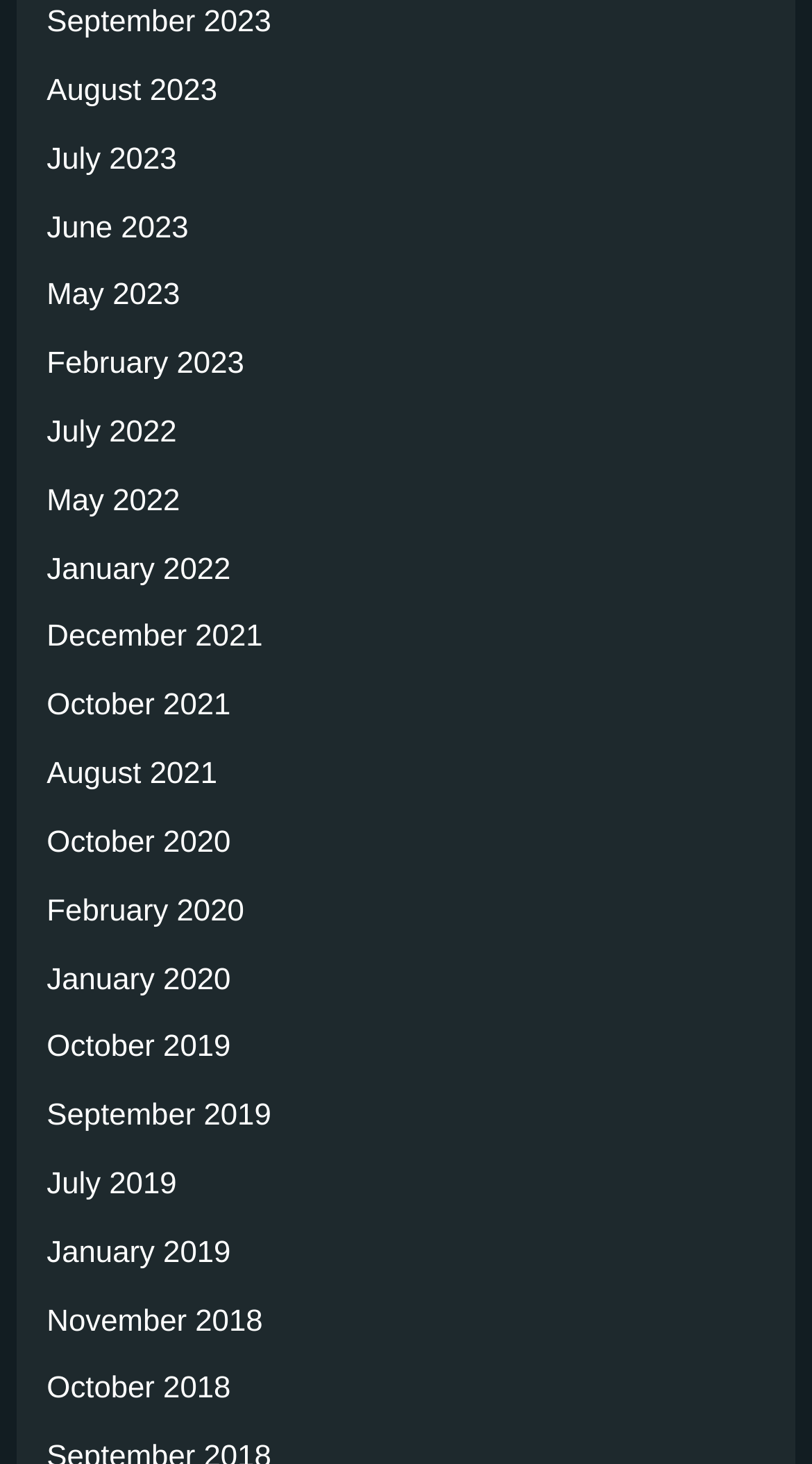Identify the bounding box coordinates of the section to be clicked to complete the task described by the following instruction: "view January 2020". The coordinates should be four float numbers between 0 and 1, formatted as [left, top, right, bottom].

[0.058, 0.658, 0.284, 0.681]